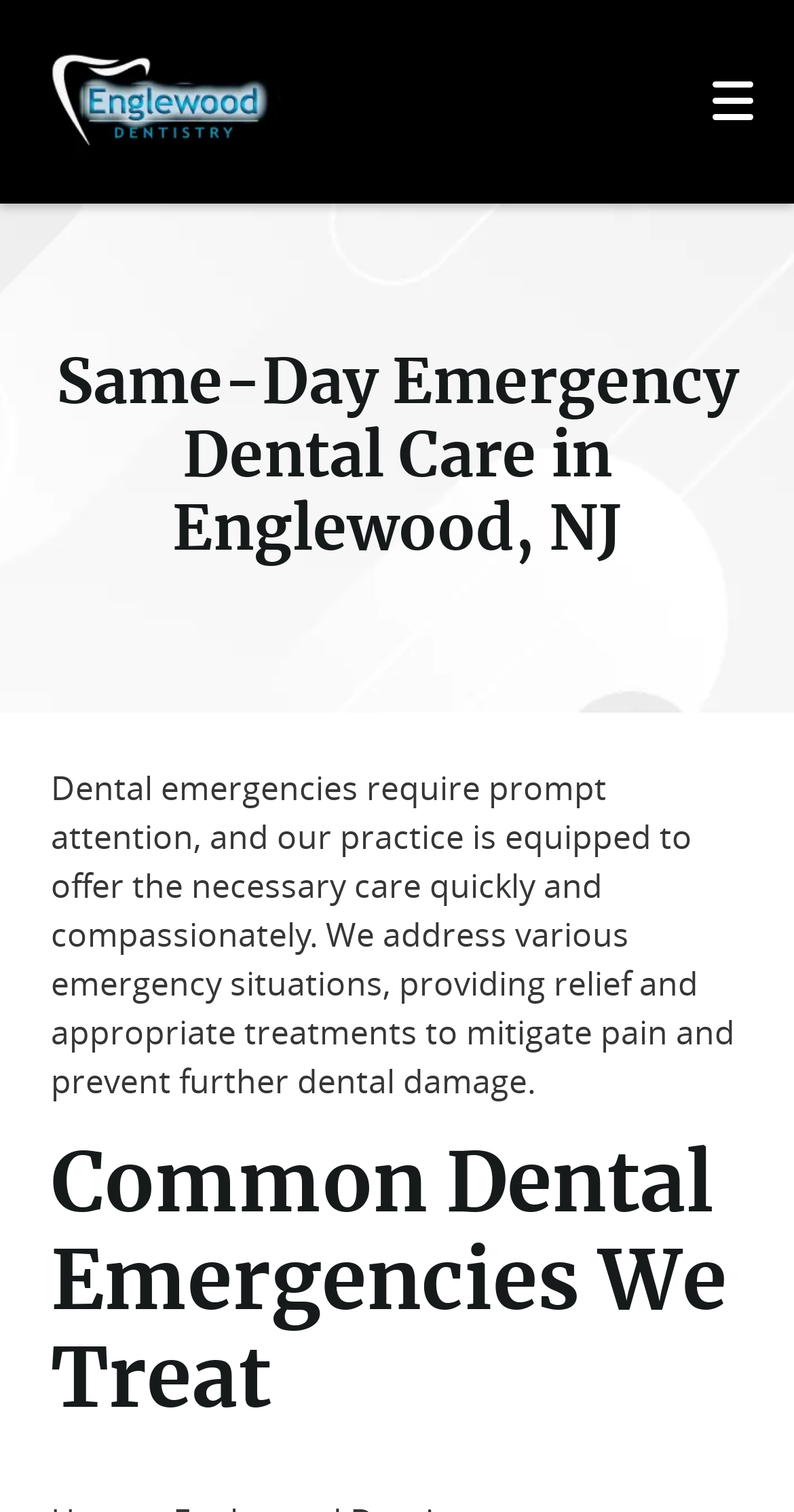Please analyze the image and give a detailed answer to the question:
What is the purpose of the 'Toggle mobile menu' button?

The 'Toggle mobile menu' button is located at the top right corner of the webpage, and it's a button element with a bounding box coordinate of [0.846, 0.028, 1.0, 0.107]. Its purpose is to toggle the visibility of the mobile navigation menu, which contains links to various sections of the website.